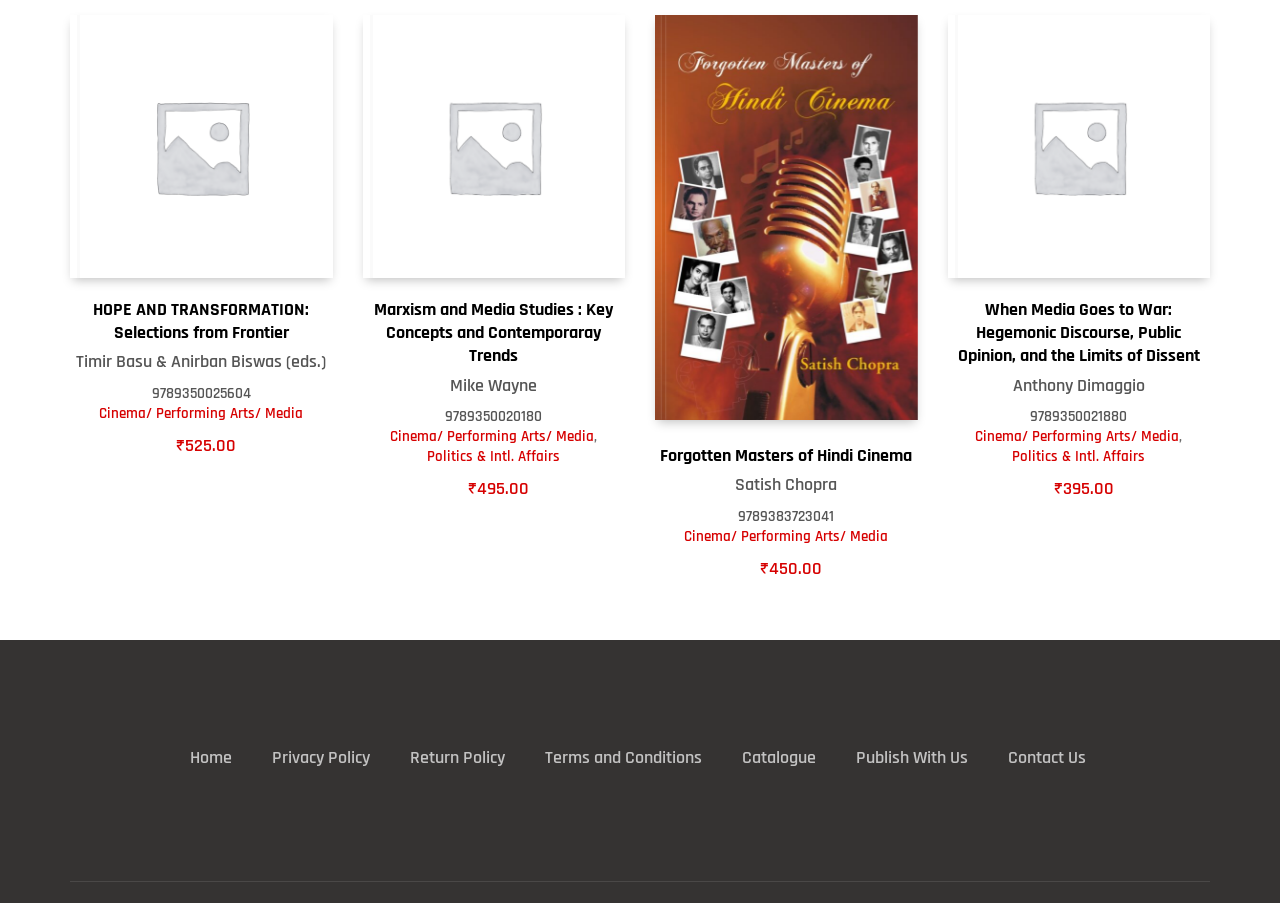What is the category of the book 'Forgotten Masters of Hindi Cinema'?
Provide an in-depth answer to the question, covering all aspects.

I found the category of the book 'Forgotten Masters of Hindi Cinema' by looking at the link elements on the webpage. The category is mentioned as 'Cinema/ Performing Arts/ Media' next to the book title.